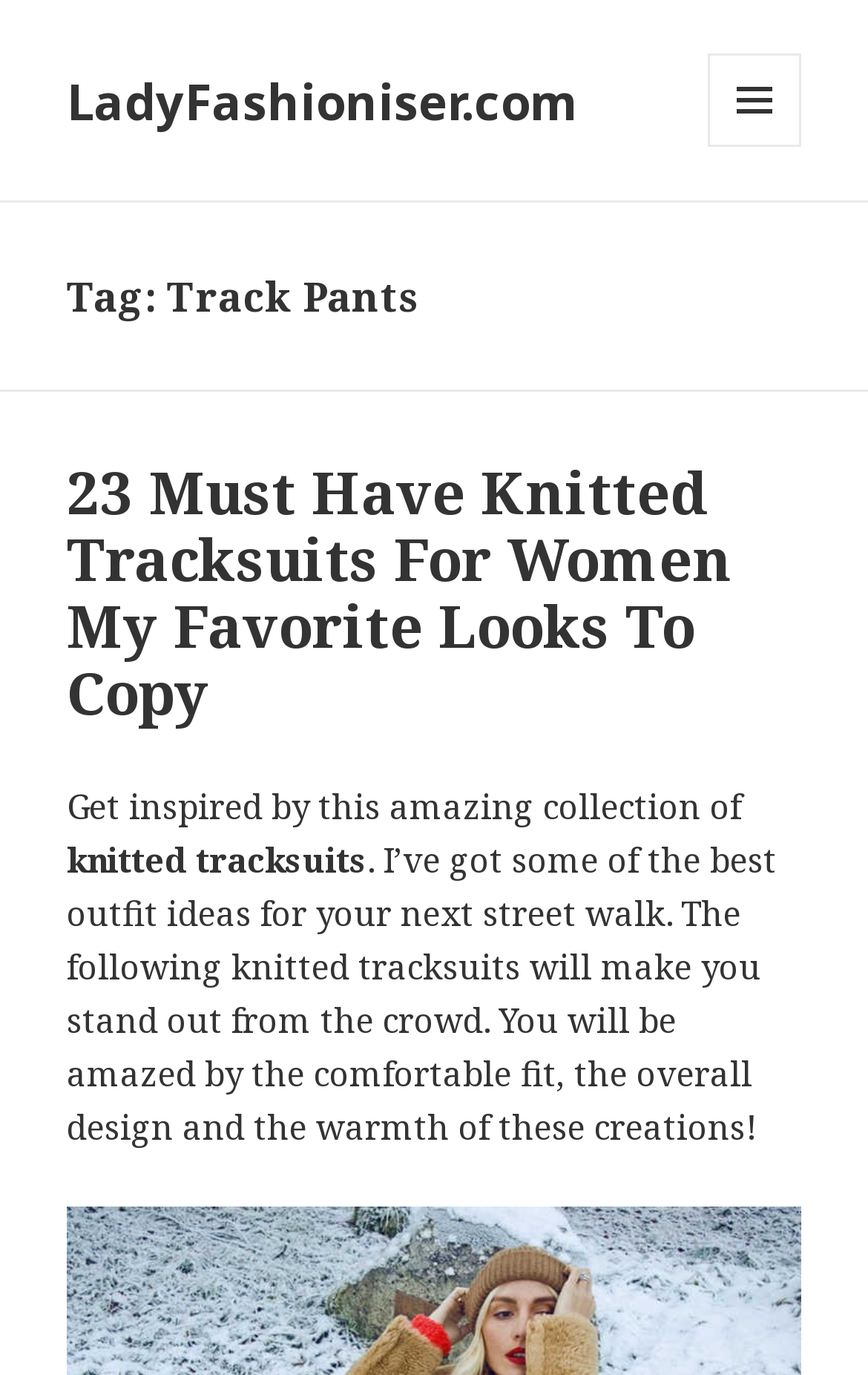What is the benefit of the knitted tracksuits mentioned in the article?
Using the image, provide a concise answer in one word or a short phrase.

Comfortable fit, design, and warmth